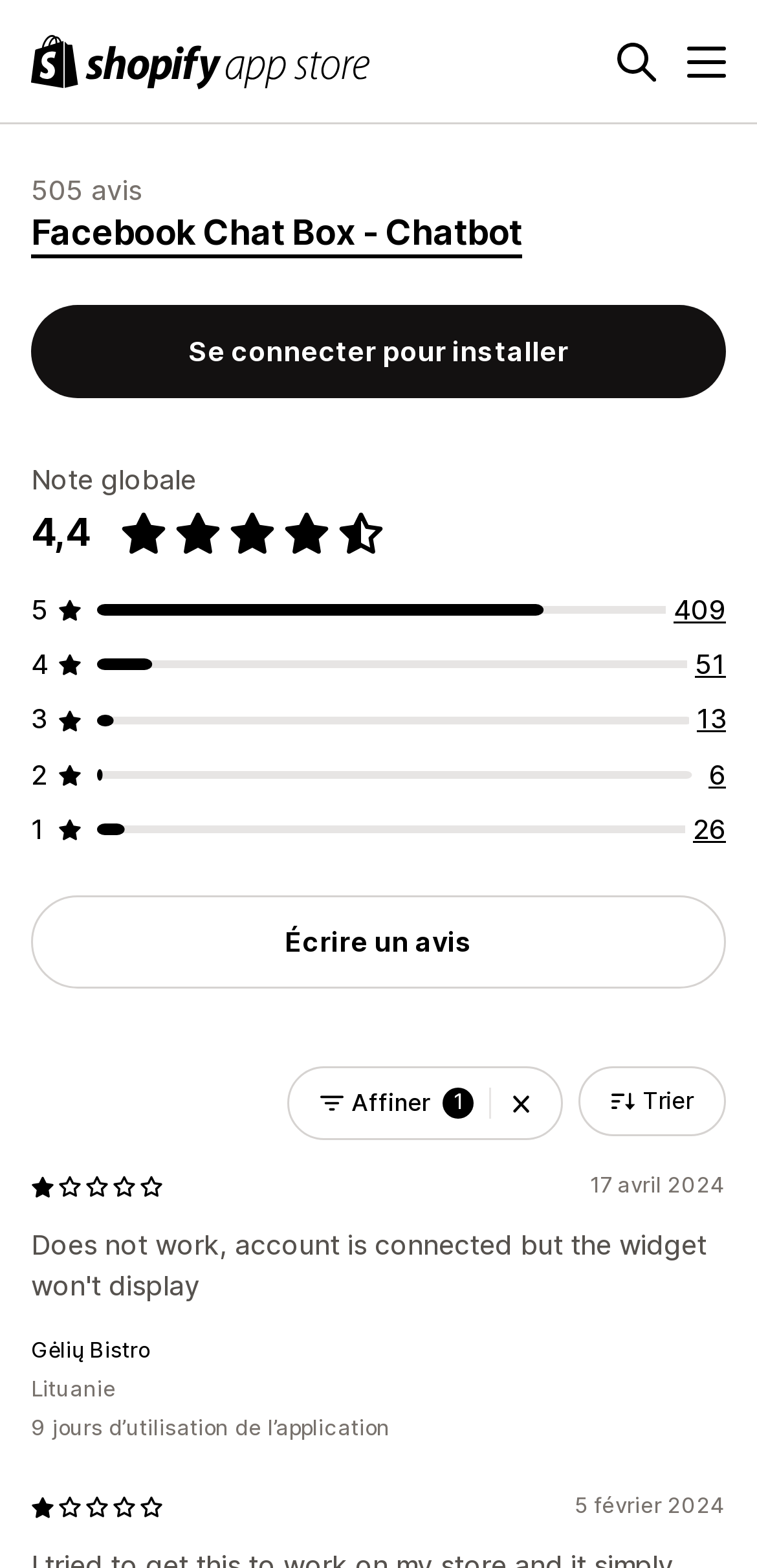Given the description Écrire un avis, predict the bounding box coordinates of the UI element. Ensure the coordinates are in the format (top-left x, top-left y, bottom-right x, bottom-right y) and all values are between 0 and 1.

[0.041, 0.571, 0.959, 0.631]